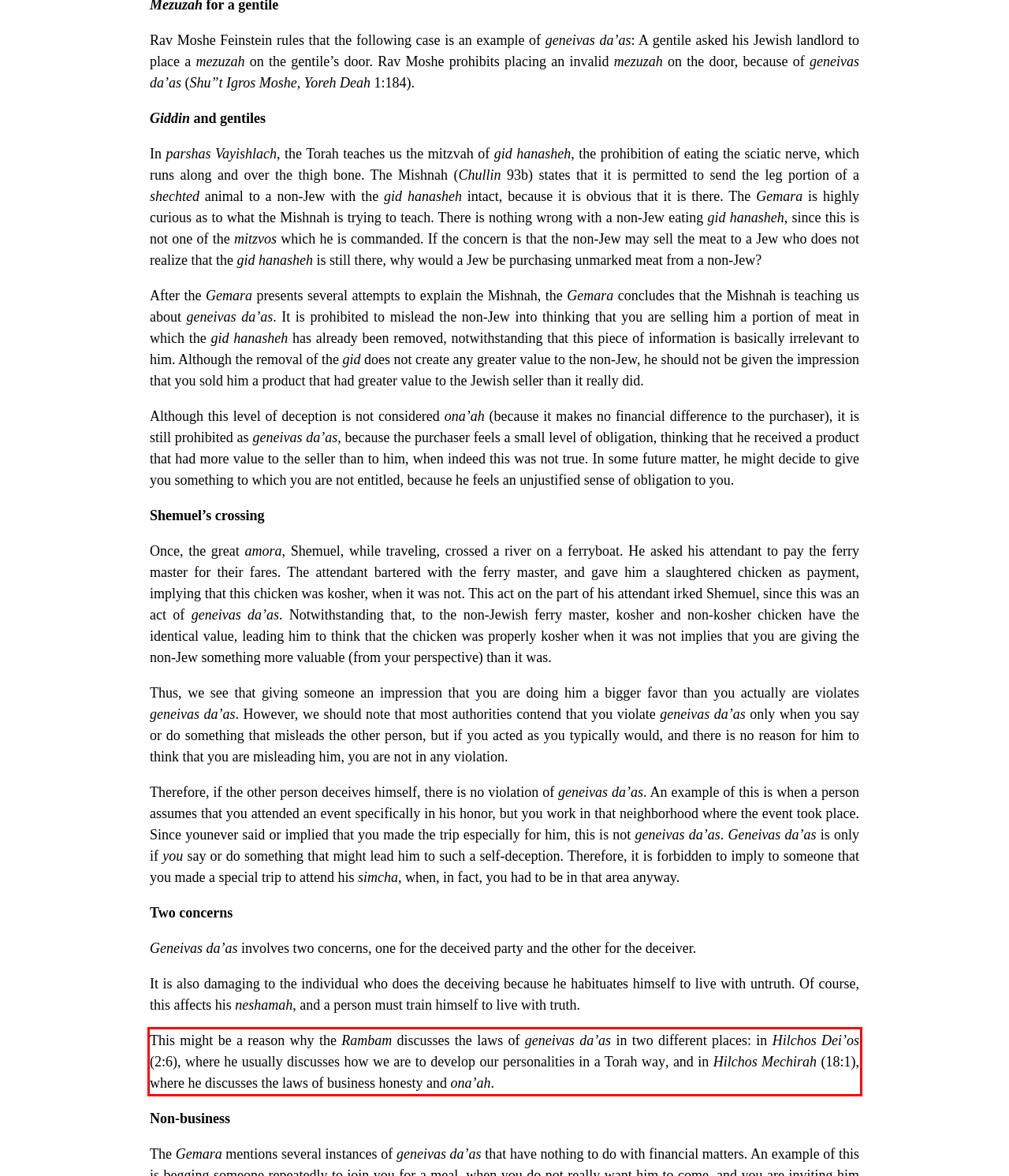Given the screenshot of the webpage, identify the red bounding box, and recognize the text content inside that red bounding box.

This might be a reason why the Rambam discusses the laws of geneivas da’as in two different places: in Hilchos Dei’os (2:6), where he usually discusses how we are to develop our personalities in a Torah way, and in Hilchos Mechirah (18:1), where he discusses the laws of business honesty and ona’ah.